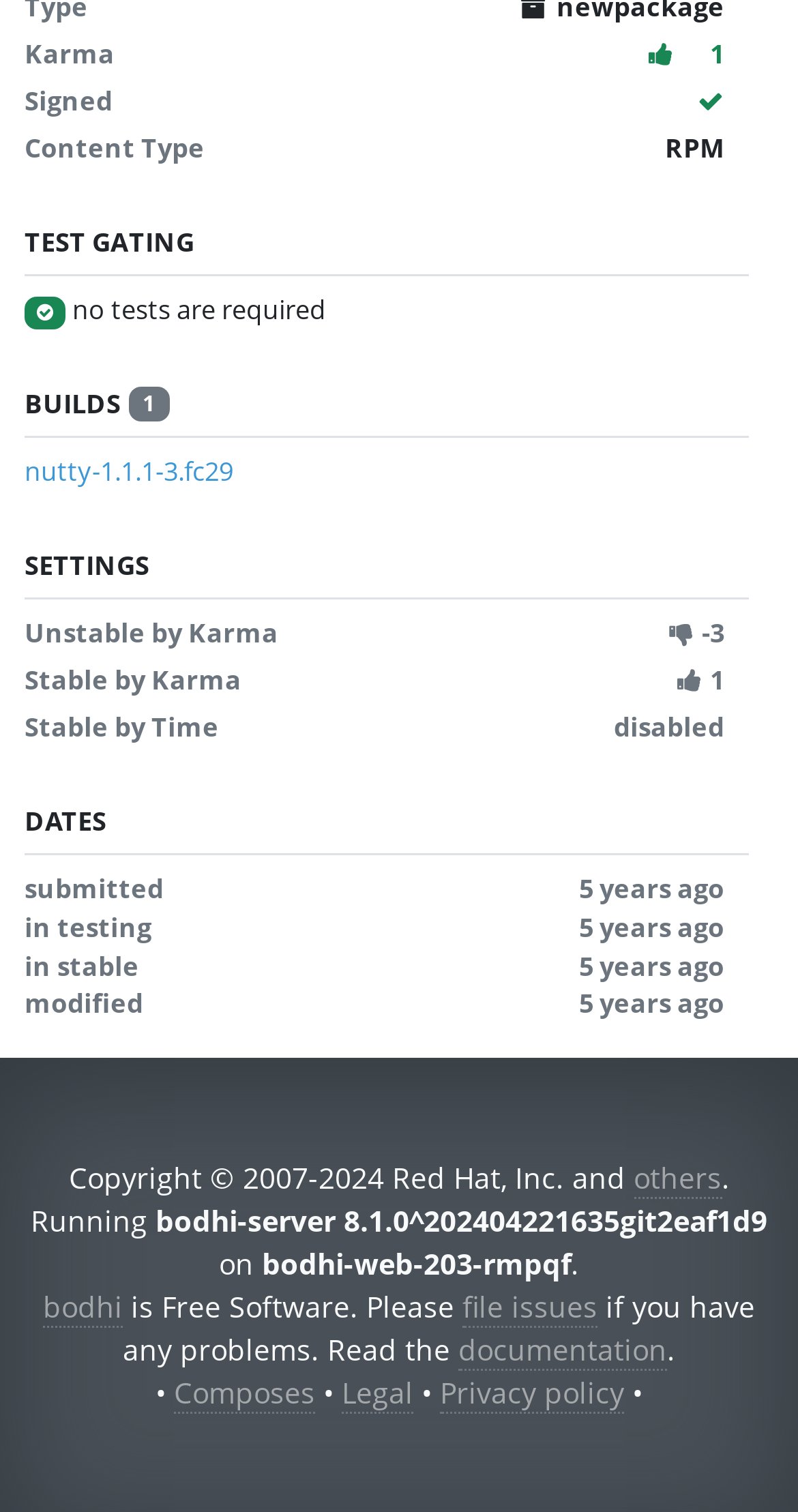Locate the bounding box coordinates of the element that should be clicked to fulfill the instruction: "Read the 'documentation'".

[0.574, 0.88, 0.836, 0.907]